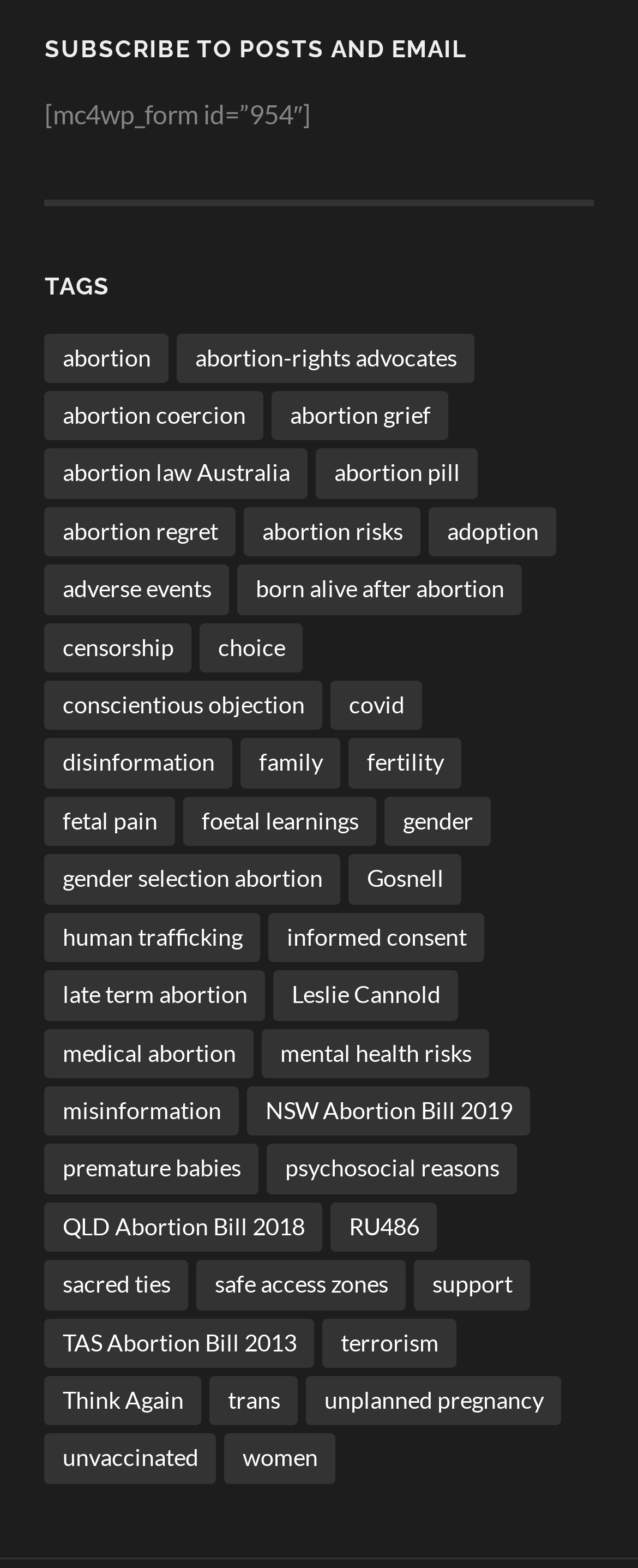Locate the UI element described by QLD Abortion Bill 2018 and provide its bounding box coordinates. Use the format (top-left x, top-left y, bottom-right x, bottom-right y) with all values as floating point numbers between 0 and 1.

[0.07, 0.767, 0.506, 0.798]